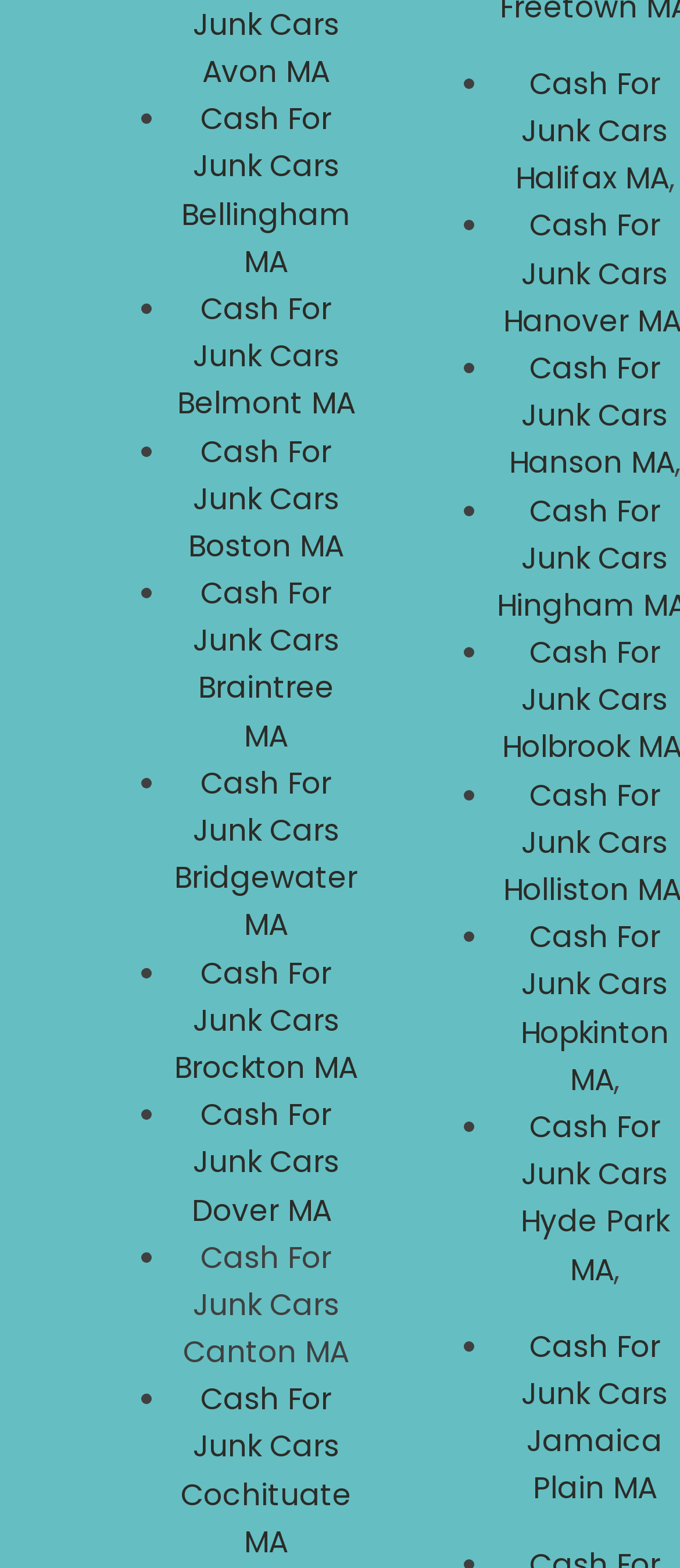Please identify the bounding box coordinates of the clickable area that will allow you to execute the instruction: "Click on Cash For Junk Cars Halifax MA".

[0.758, 0.04, 0.983, 0.127]